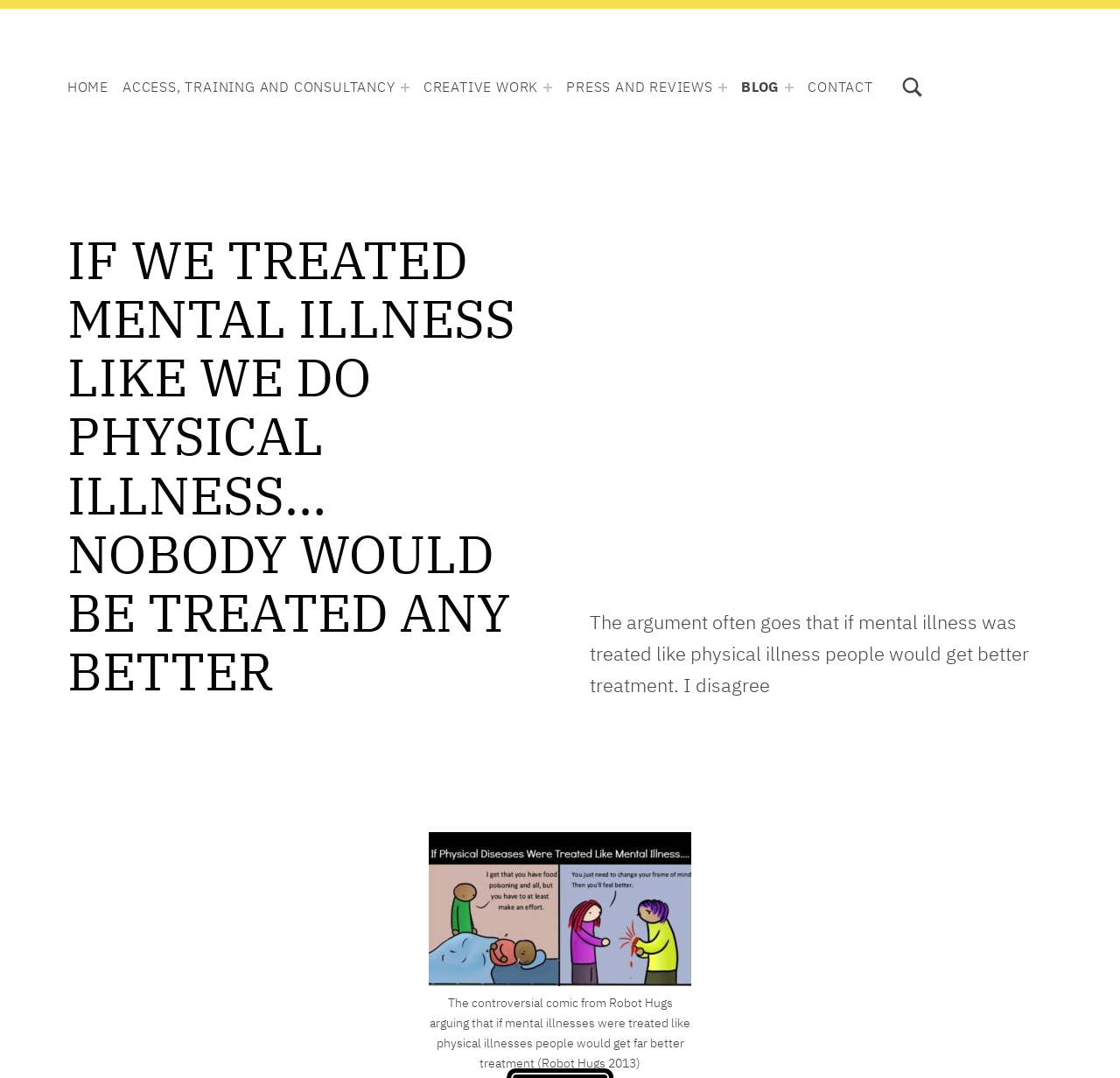Determine the bounding box coordinates of the UI element described below. Use the format (top-left x, top-left y, bottom-right x, bottom-right y) with floating point numbers between 0 and 1: Creative Work

[0.378, 0.067, 0.485, 0.095]